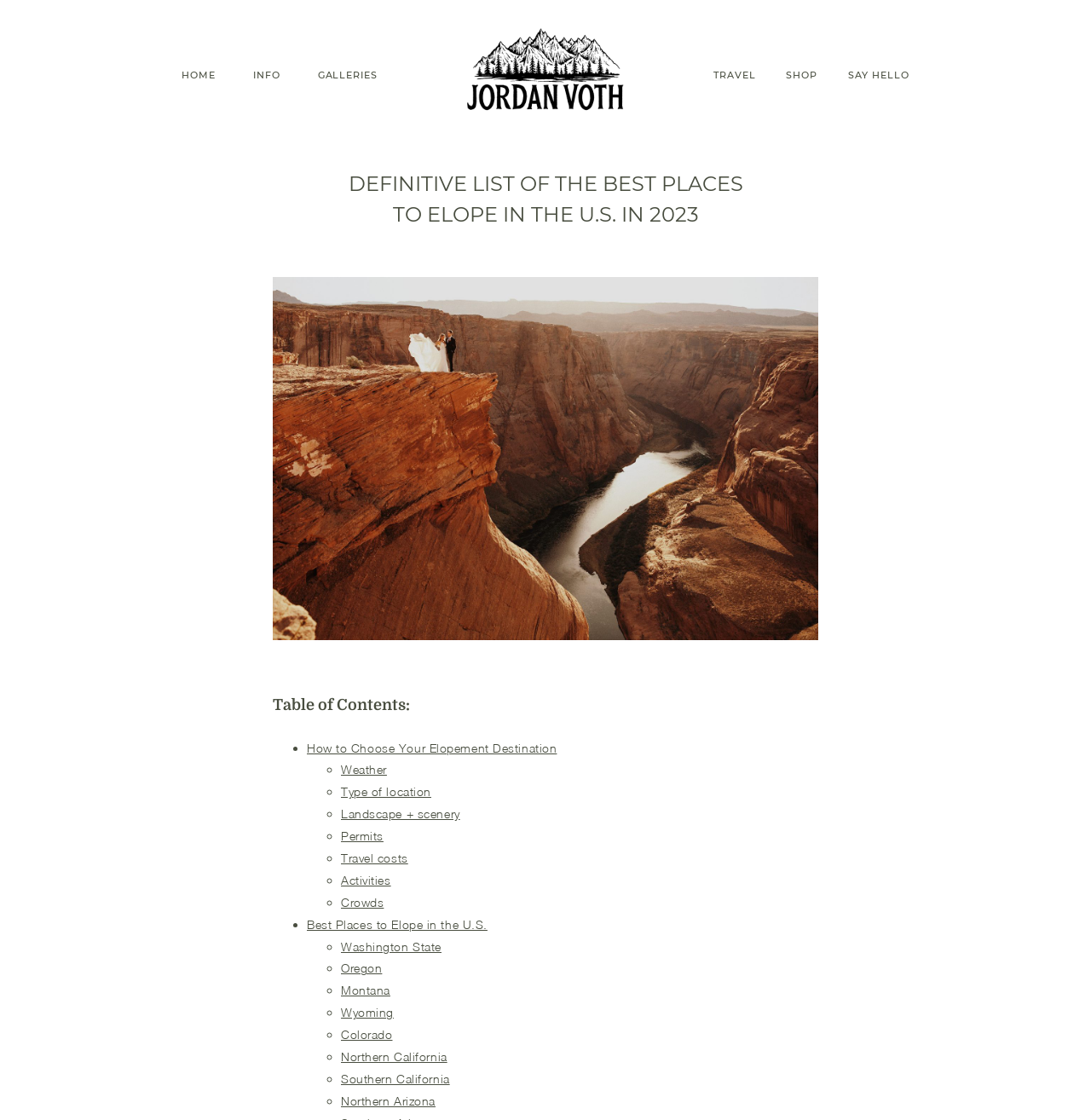Respond with a single word or phrase:
How many images are on the webpage?

1